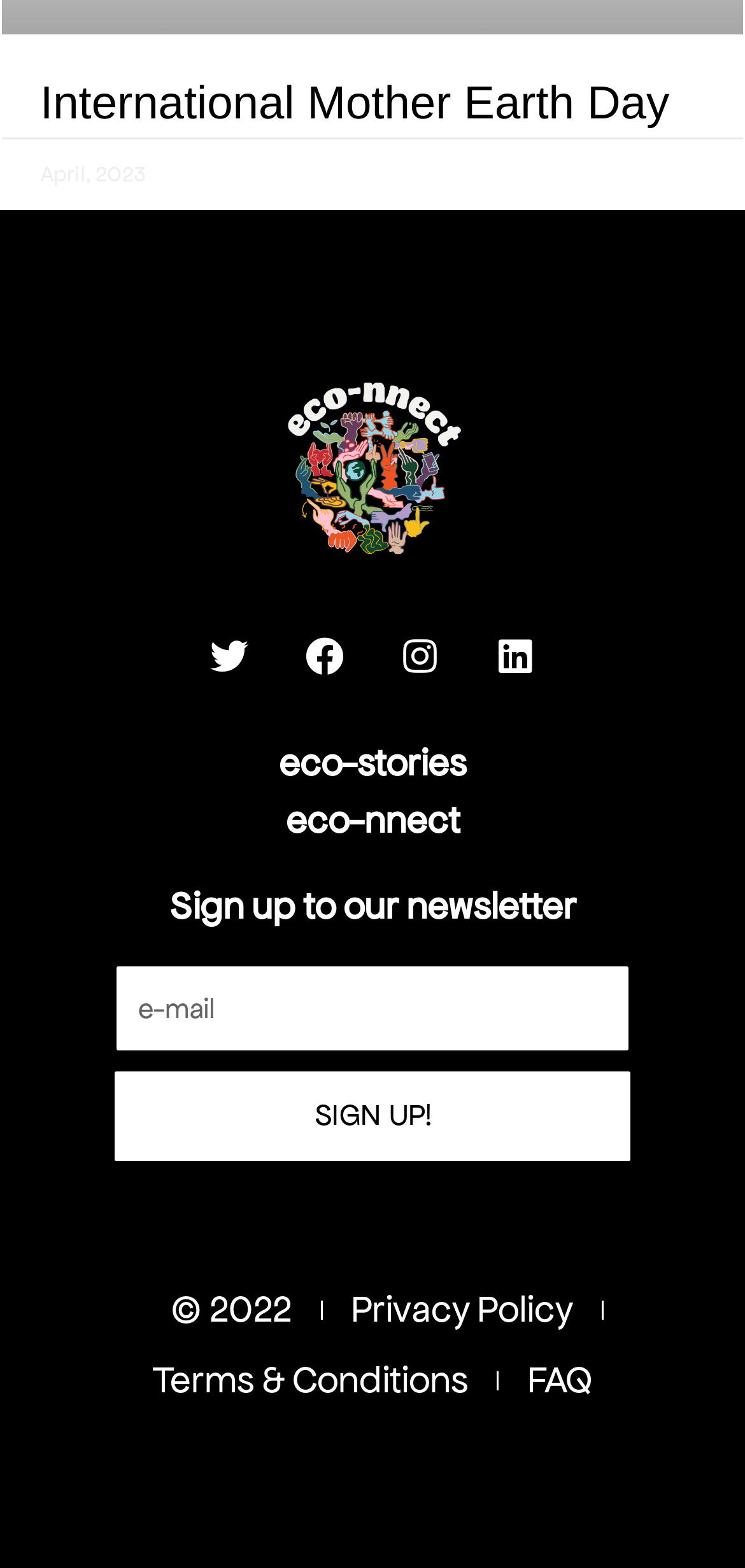Please find the bounding box coordinates of the element that needs to be clicked to perform the following instruction: "Get in touch". The bounding box coordinates should be four float numbers between 0 and 1, represented as [left, top, right, bottom].

[0.367, 0.765, 0.633, 0.792]